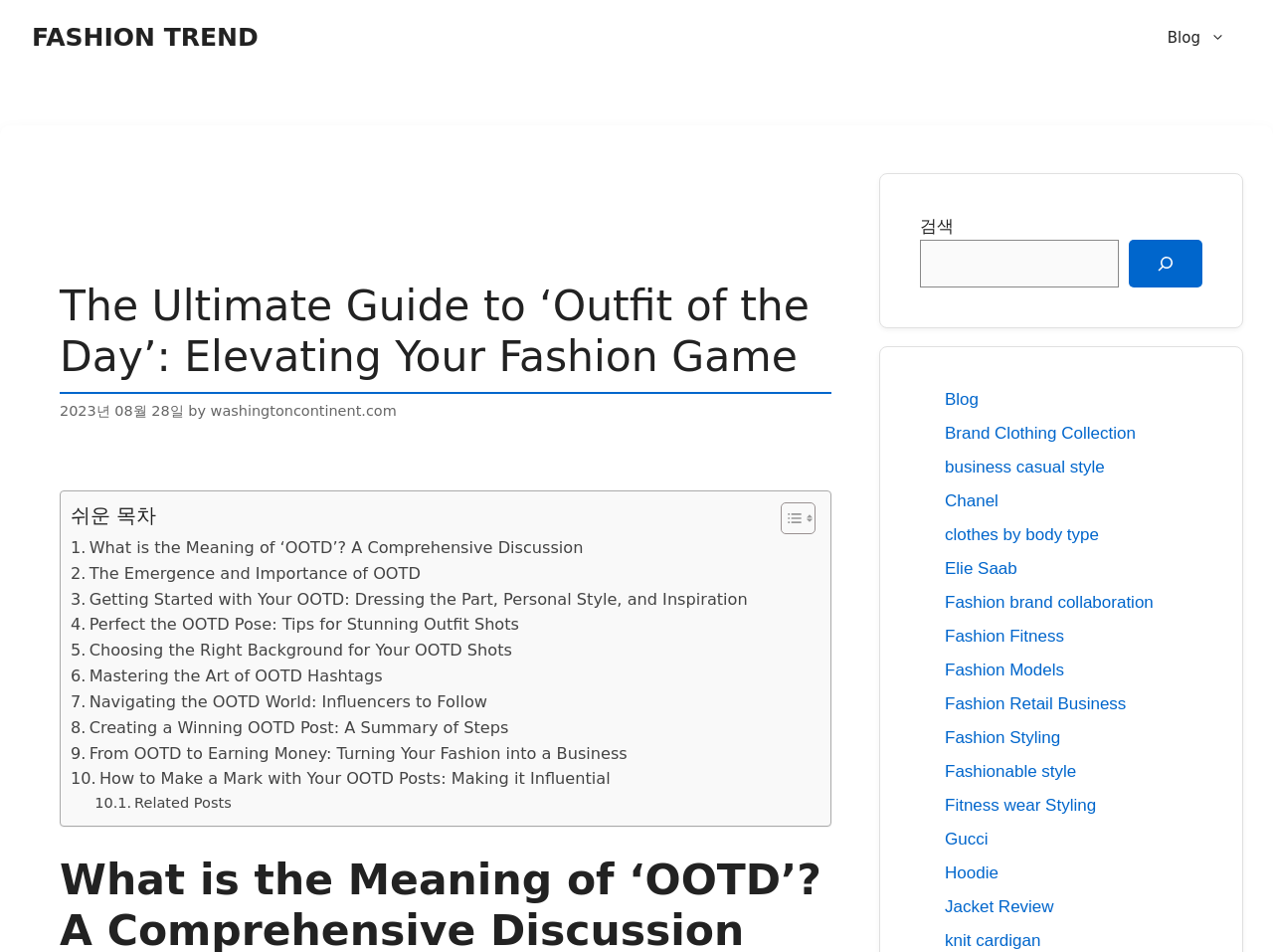Determine the bounding box coordinates for the area that should be clicked to carry out the following instruction: "Click on the 'Blog' link".

[0.905, 0.008, 0.975, 0.071]